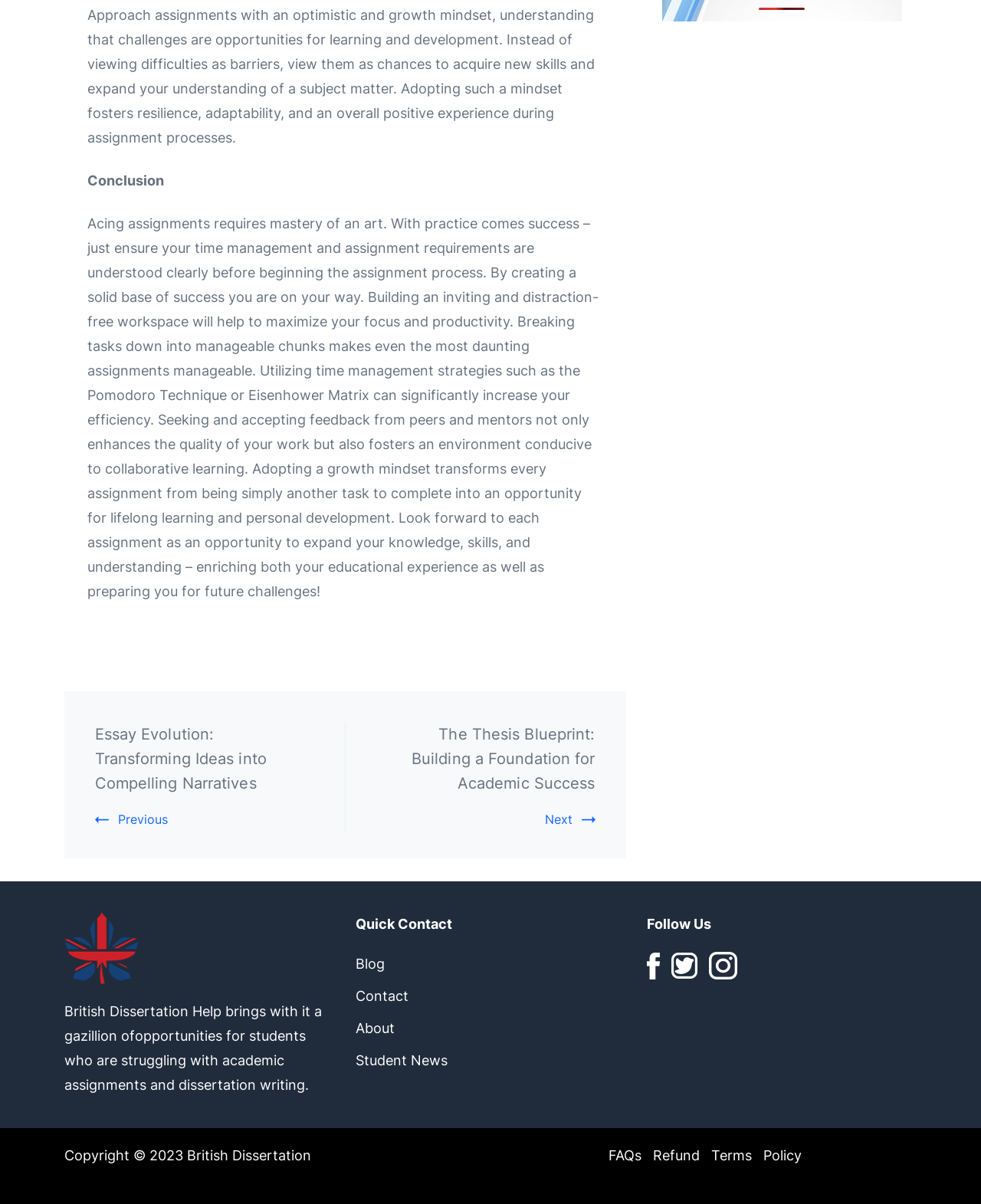Locate the bounding box of the UI element with the following description: "Student News".

[0.362, 0.874, 0.456, 0.888]